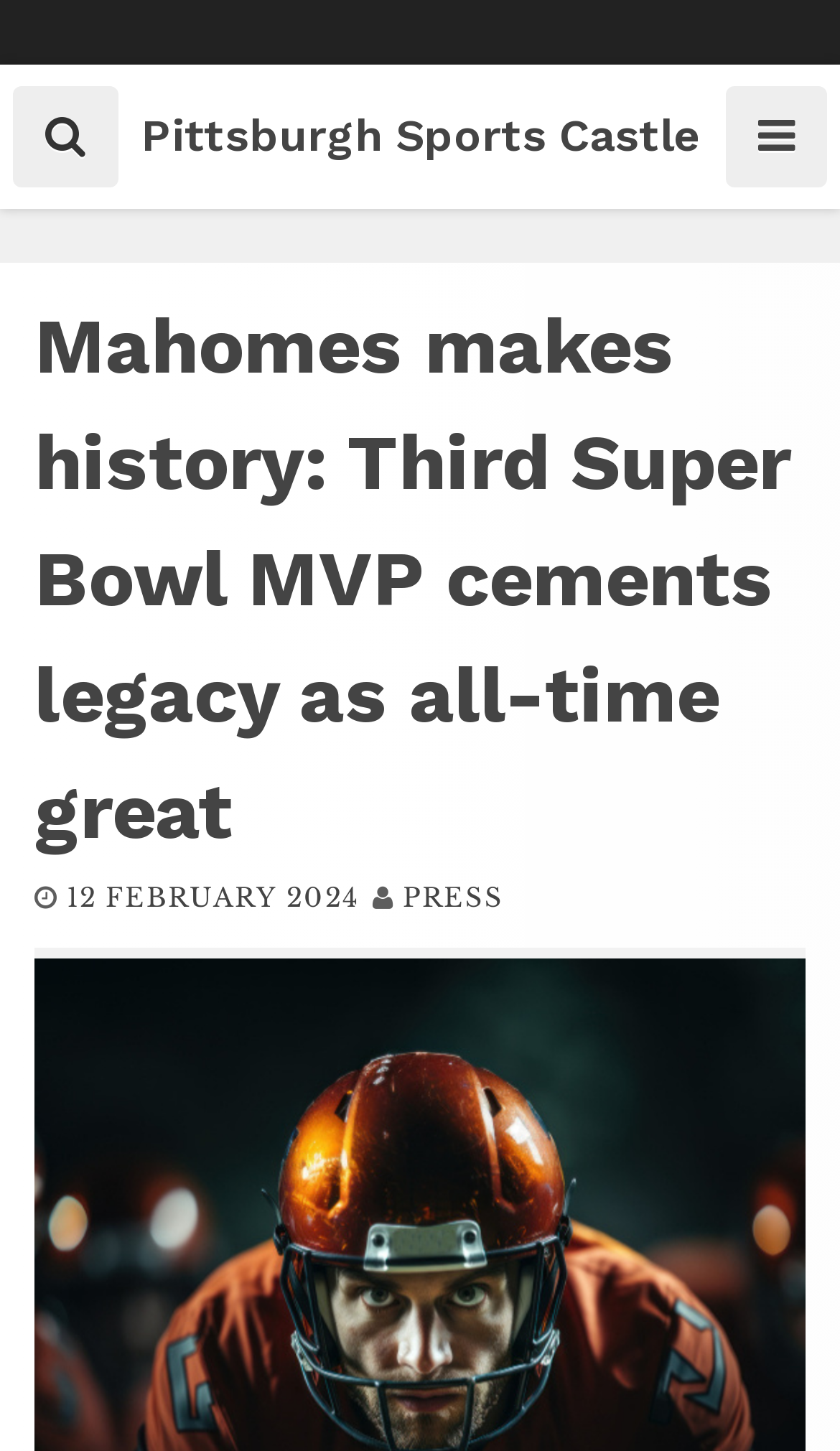Articulate a complete and detailed caption of the webpage elements.

The webpage is about a sports-related article, specifically about Mahomes making history as a third-time Super Bowl MVP. At the top left corner, there is a button with an icon '\uf002'. On the top center, the title "Mahomes makes history: Third Super Bowl MVP cements legacy as all-time great" is displayed as a heading. Below the title, there is a link showing the date "12 FEBRUARY 2024". Next to the date, there is another link labeled "PRESS". 

At the top right corner, there is a button with an icon '\uf0c9'. Below the top section, there is a large header area that spans almost the entire width of the page. The webpage also has a link to "Pittsburgh Sports Castle" at the top center, which is likely the website's name or a navigation link.